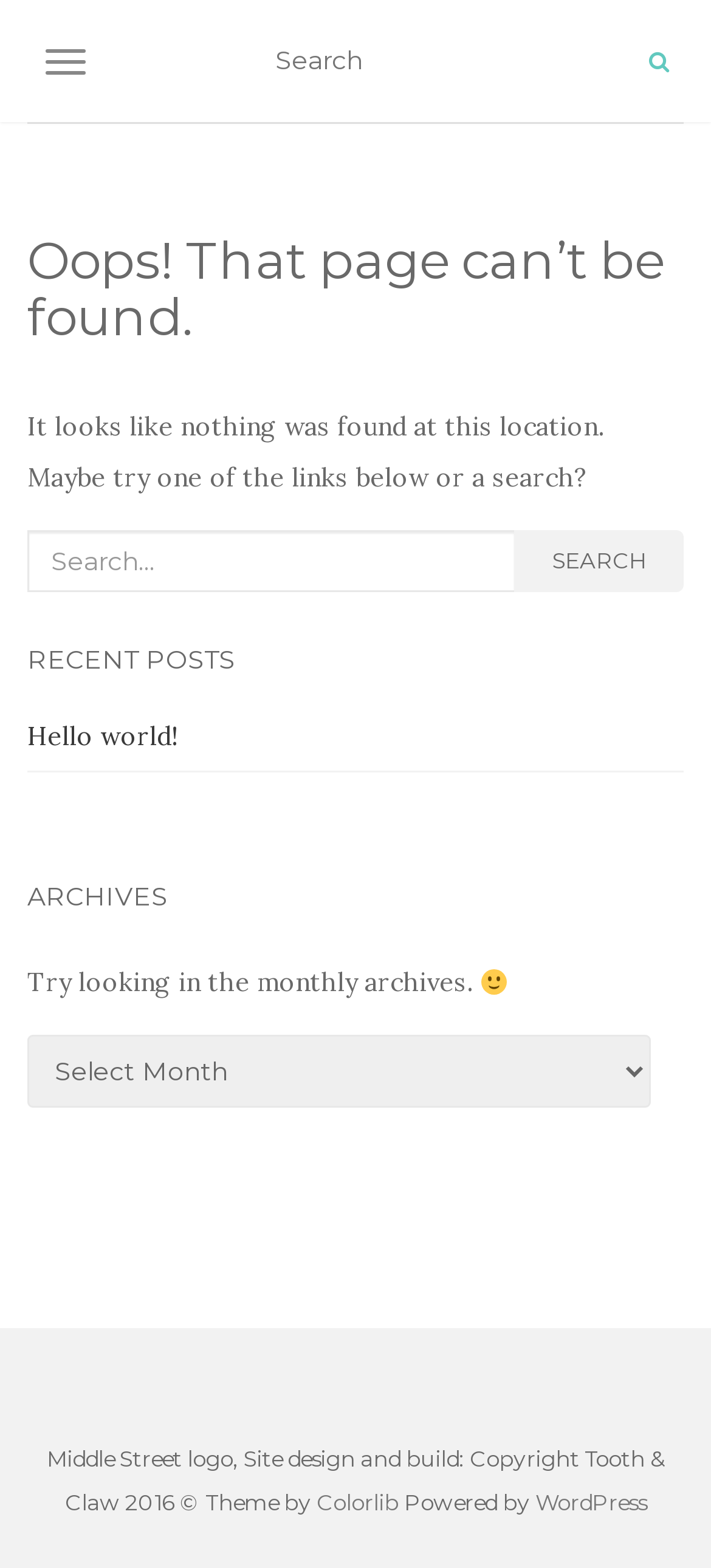Could you determine the bounding box coordinates of the clickable element to complete the instruction: "Toggle navigation"? Provide the coordinates as four float numbers between 0 and 1, i.e., [left, top, right, bottom].

[0.038, 0.021, 0.146, 0.058]